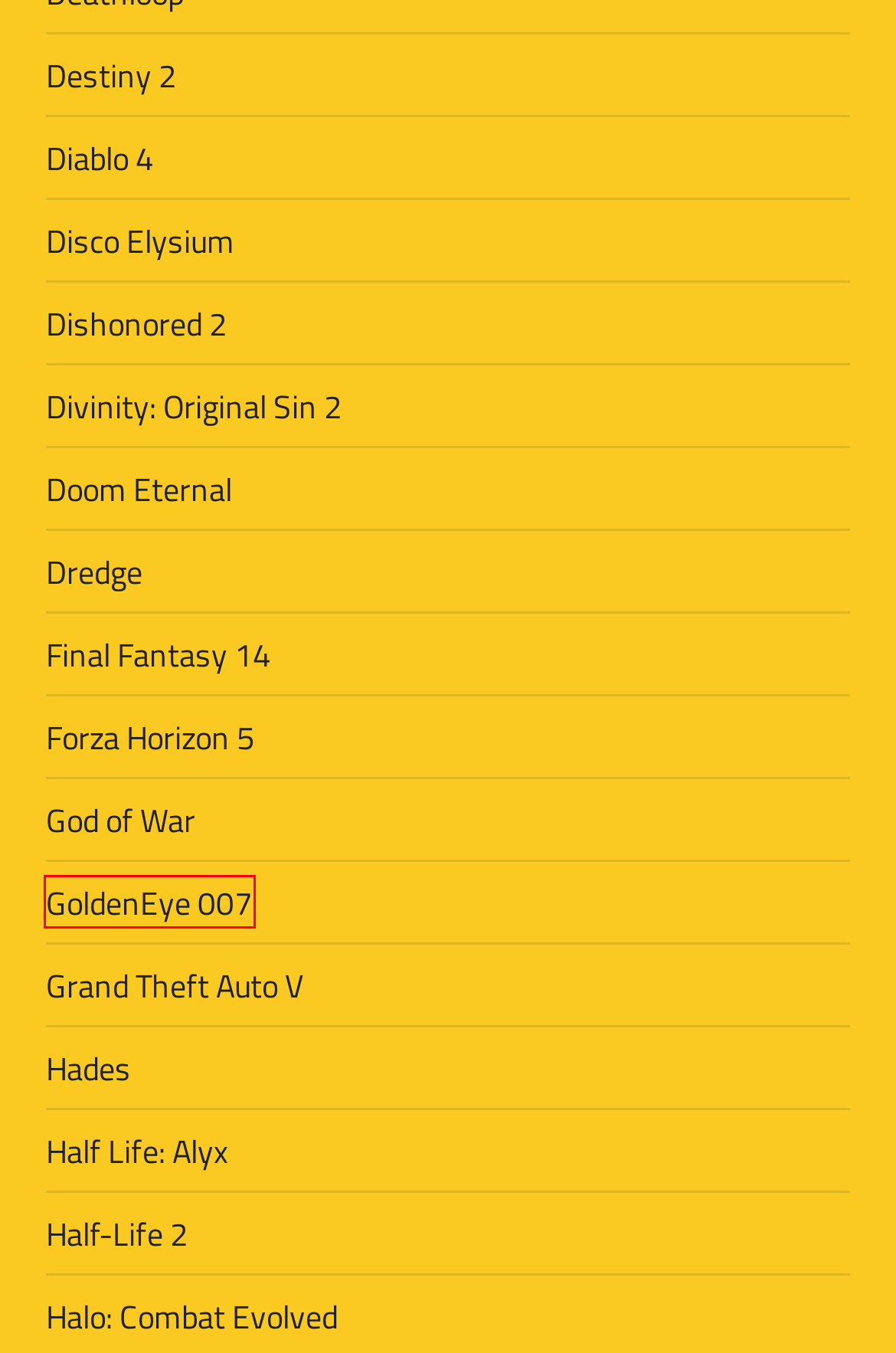Given a screenshot of a webpage with a red bounding box highlighting a UI element, determine which webpage description best matches the new webpage that appears after clicking the highlighted element. Here are the candidates:
A. Destiny 2 Archives - Gamerz Cart🎮
B. Forza Horizon 5 Archives - Gamerz Cart🎮
C. Half-Life 2 Archives - Gamerz Cart🎮
D. Final Fantasy 14 Archives - Gamerz Cart🎮
E. Dredge Archives - Gamerz Cart🎮
F. Dishonored 2 Archives - Gamerz Cart🎮
G. Halo: Combat Evolved Archives - Gamerz Cart🎮
H. GoldenEye 007 Archives - Gamerz Cart🎮

H